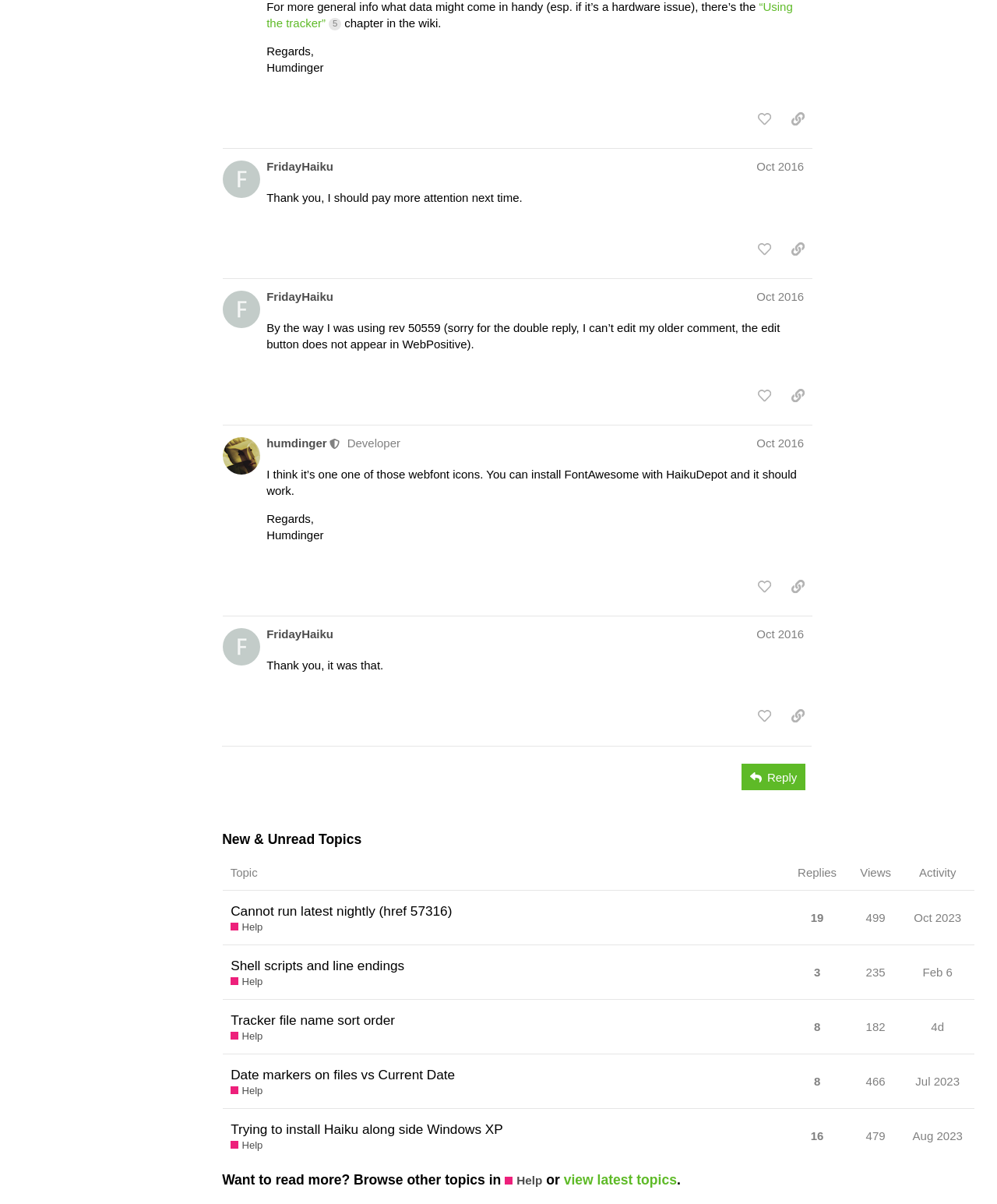What is the username of the person who wrote the post 'Thank you, I should pay more attention next time.'?
Look at the image and respond to the question as thoroughly as possible.

In the region 'post #5 by @FridayHaiku', there is a StaticText 'Thank you, I should pay more attention next time.'. The username of the person who wrote this post is FridayHaiku.